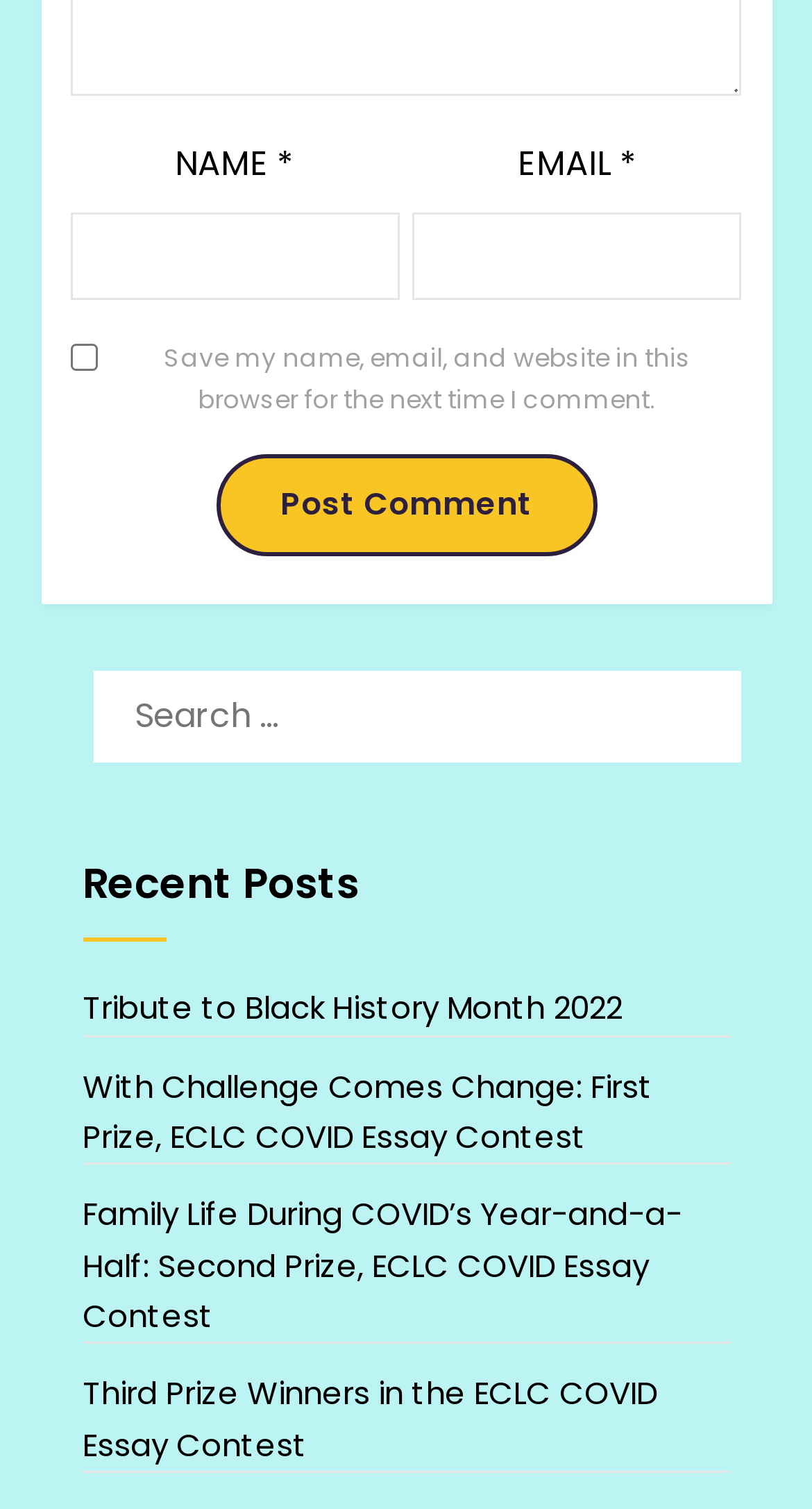How many links are there under 'Recent Posts'?
Answer the question with a single word or phrase, referring to the image.

4